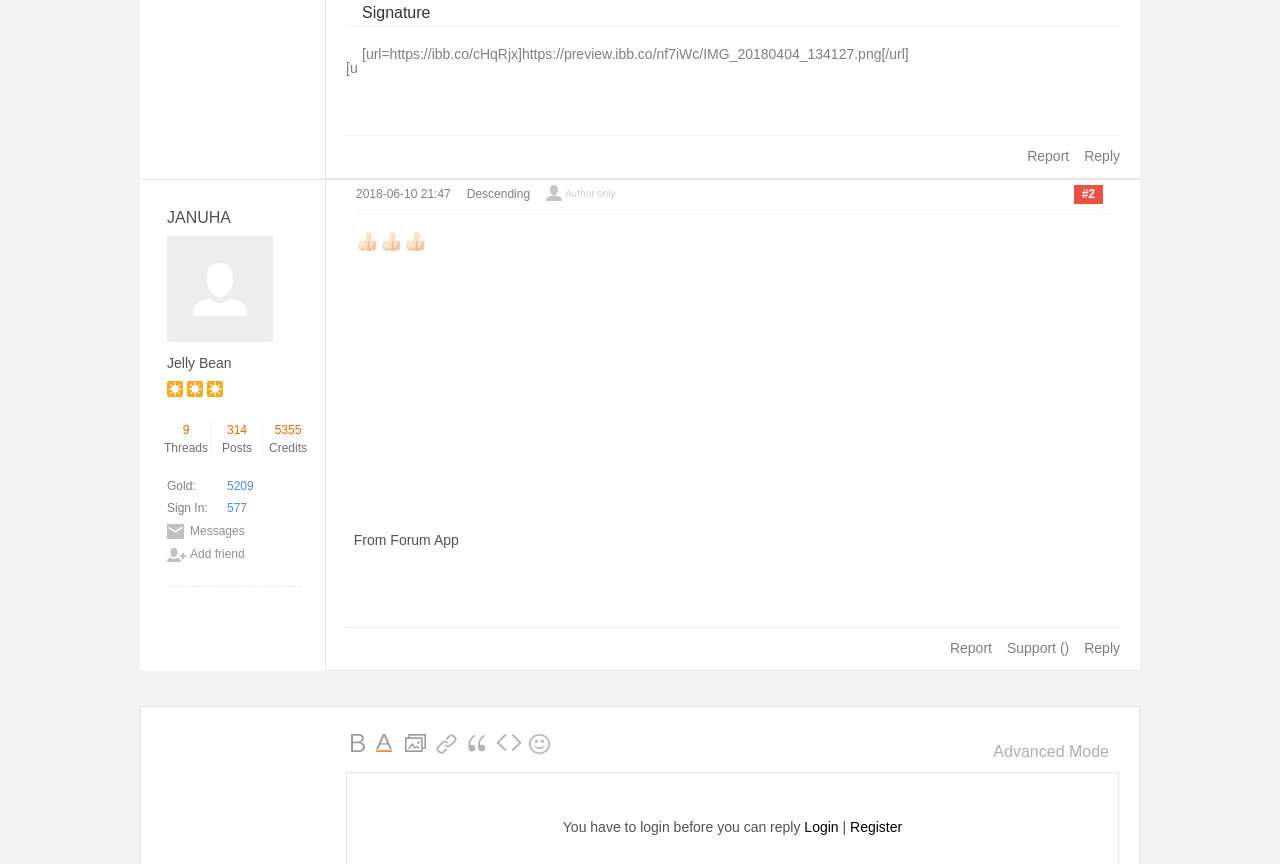Specify the bounding box coordinates for the region that must be clicked to perform the given instruction: "Report the post".

[0.802, 0.171, 0.835, 0.19]